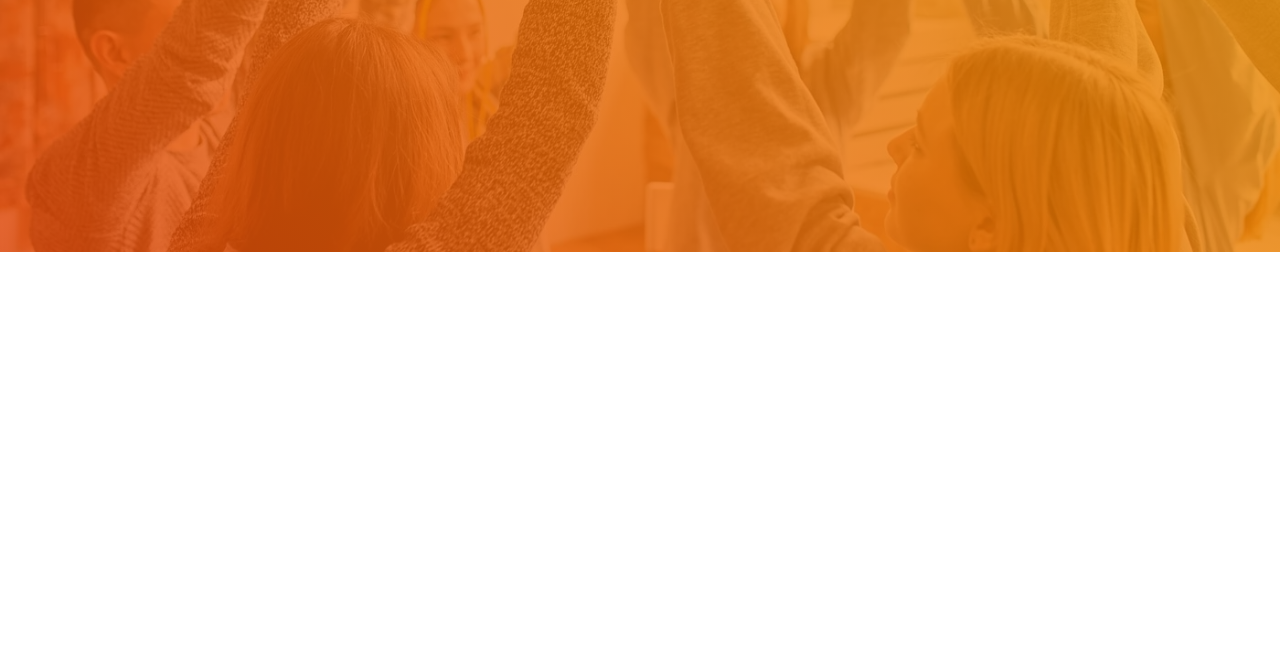Identify the bounding box coordinates of the section that should be clicked to achieve the task described: "Get more information".

[0.383, 0.201, 0.617, 0.274]